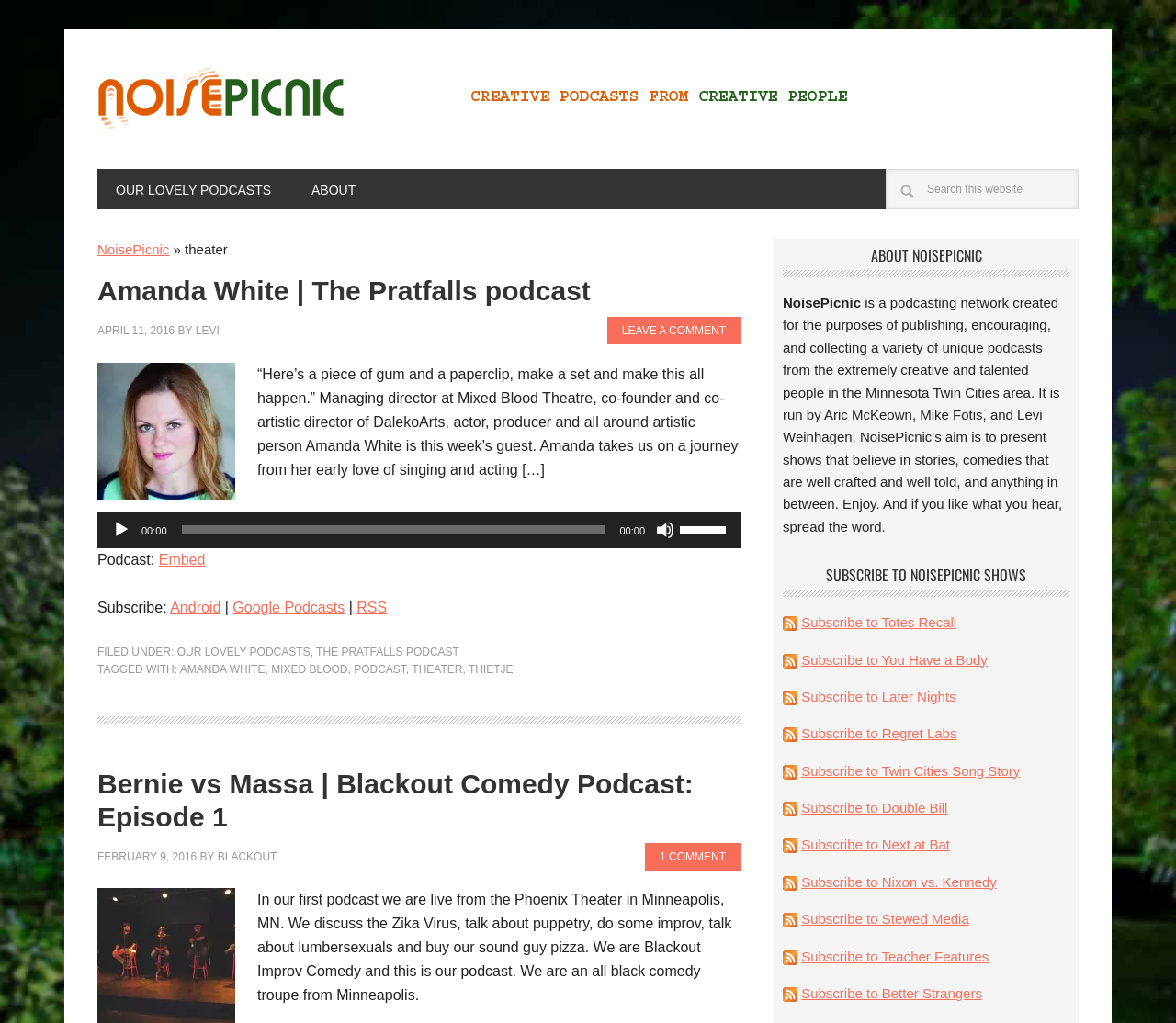Please indicate the bounding box coordinates for the clickable area to complete the following task: "View Aytug Ozkan's profile". The coordinates should be specified as four float numbers between 0 and 1, i.e., [left, top, right, bottom].

None